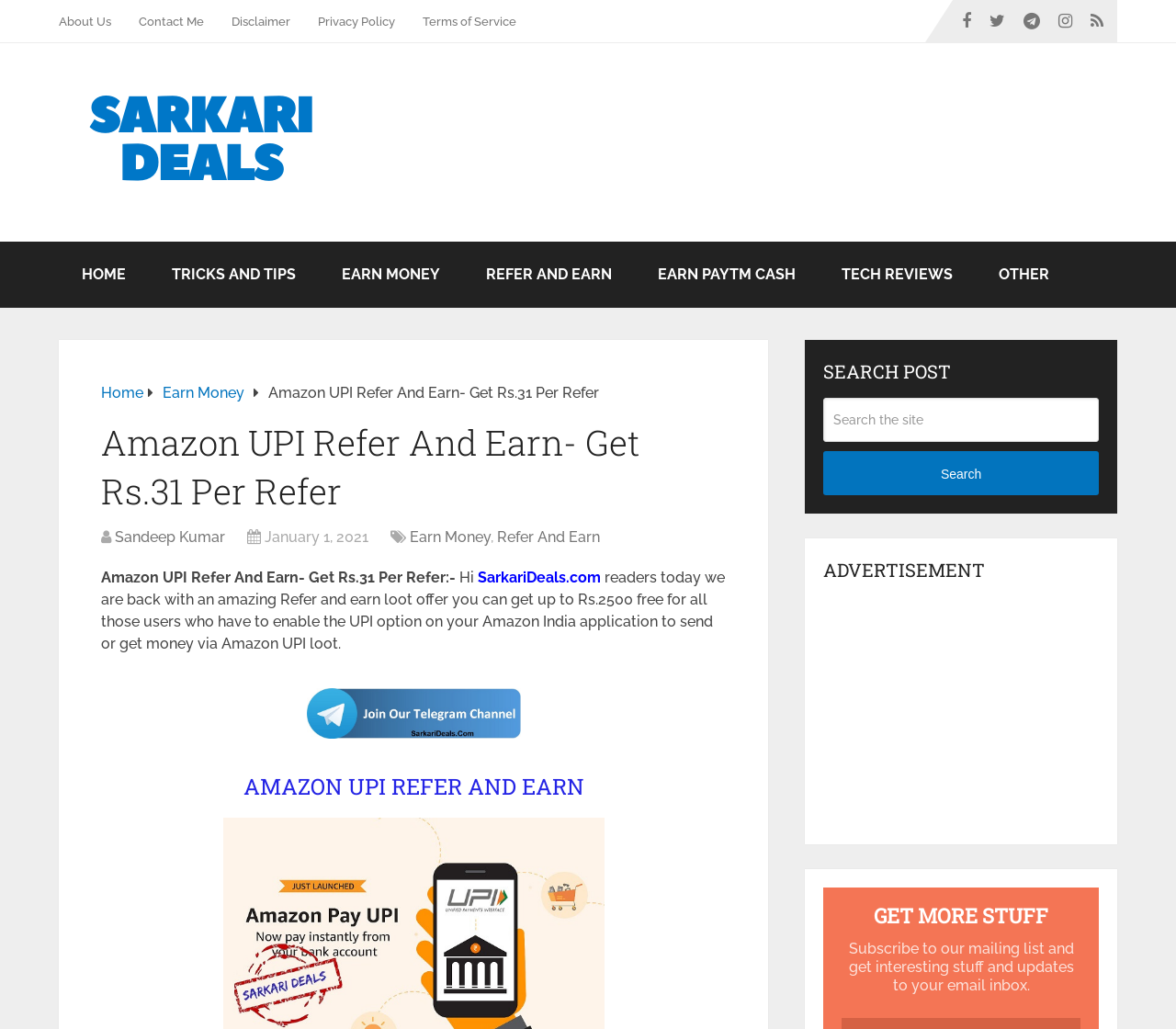Please find and report the bounding box coordinates of the element to click in order to perform the following action: "View People page". The coordinates should be expressed as four float numbers between 0 and 1, in the format [left, top, right, bottom].

None